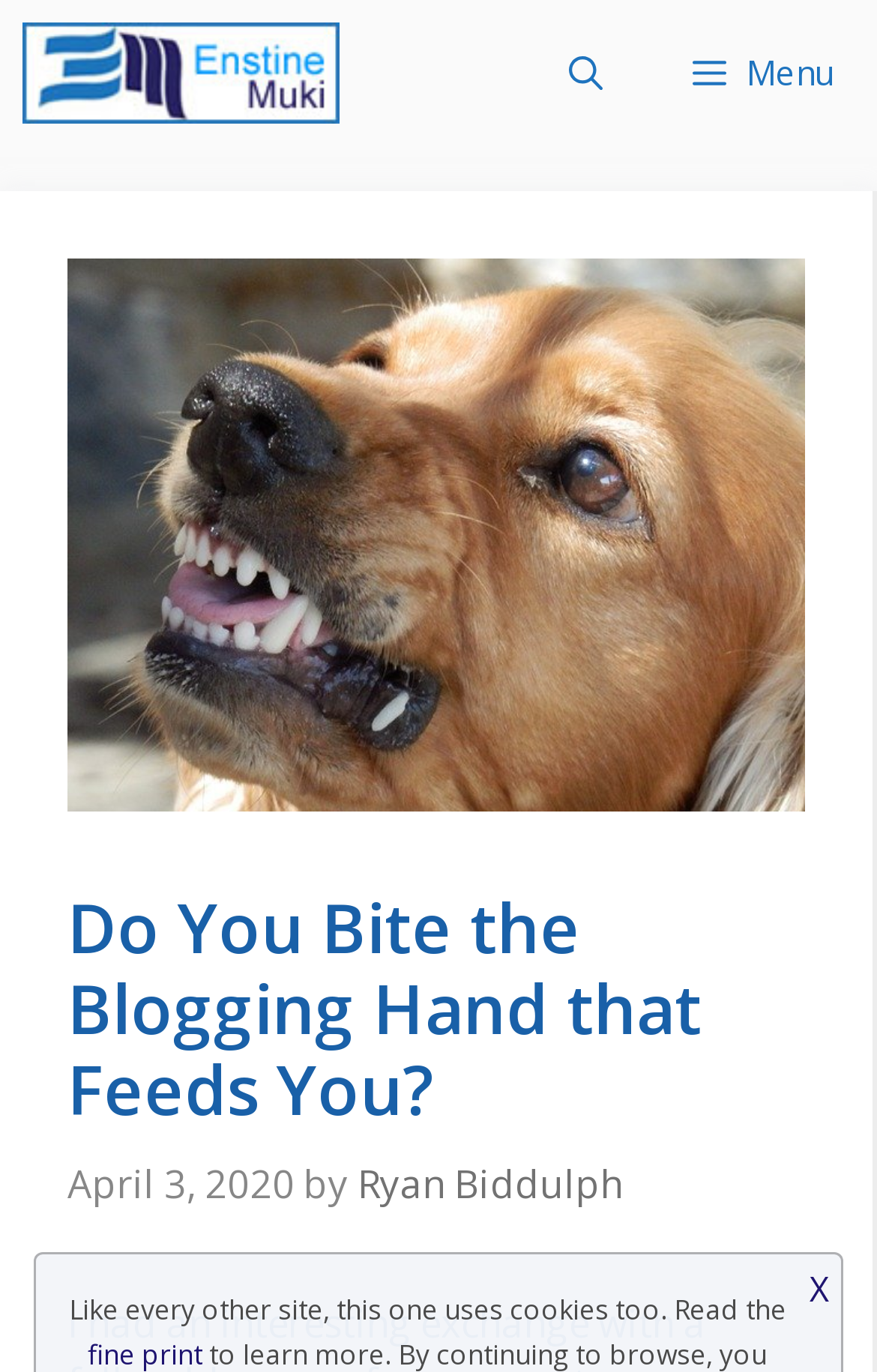Examine the image carefully and respond to the question with a detailed answer: 
What is the purpose of the button at the top right corner?

I found the purpose of the button at the top right corner by looking at the button element, which is labeled as 'Menu' and has an attribute 'expanded' set to 'False'. This suggests that the button is used to expand the menu.